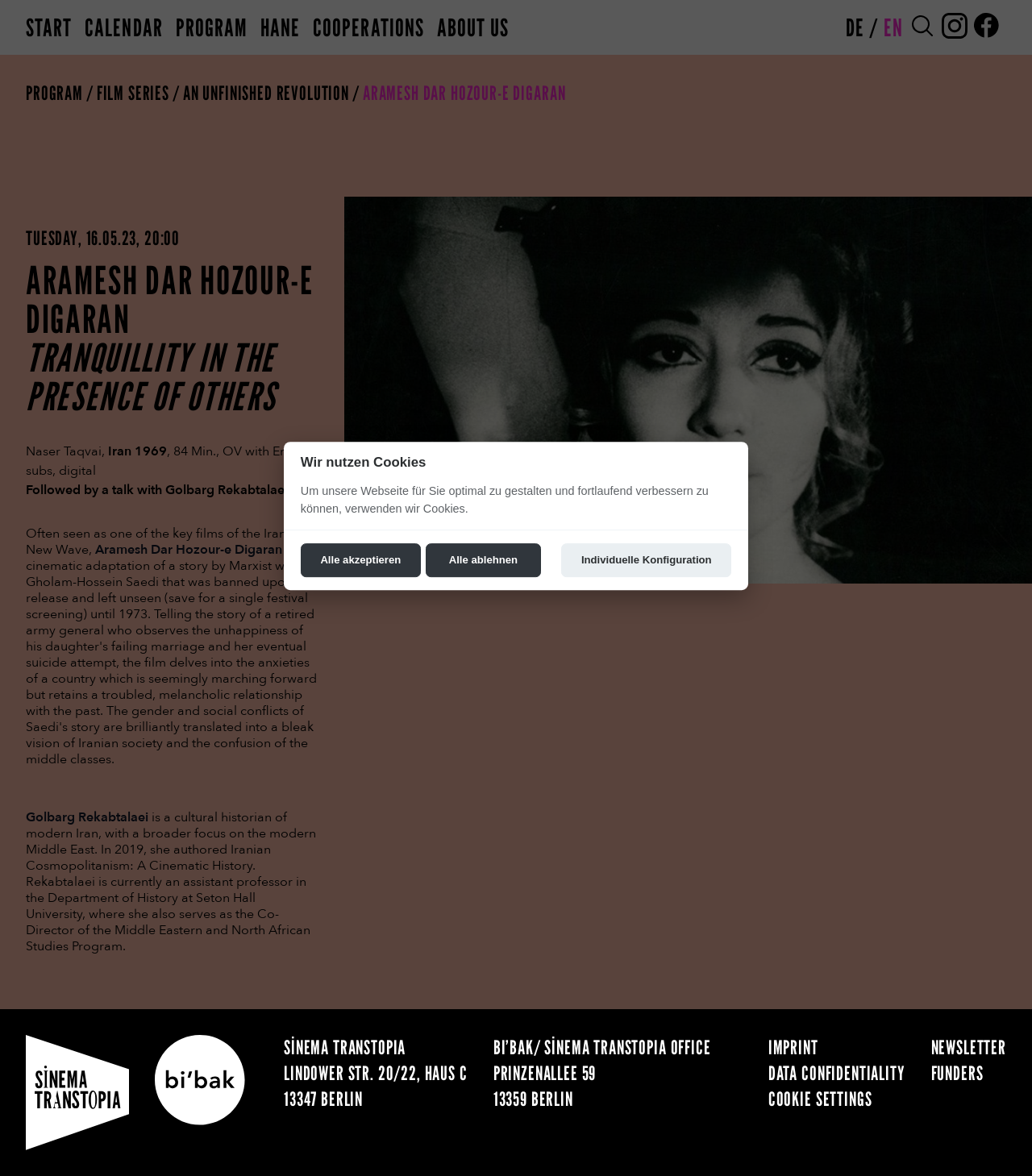Can you find and generate the webpage's heading?

ARAMESH DAR HOZOUR-E DIGARAN